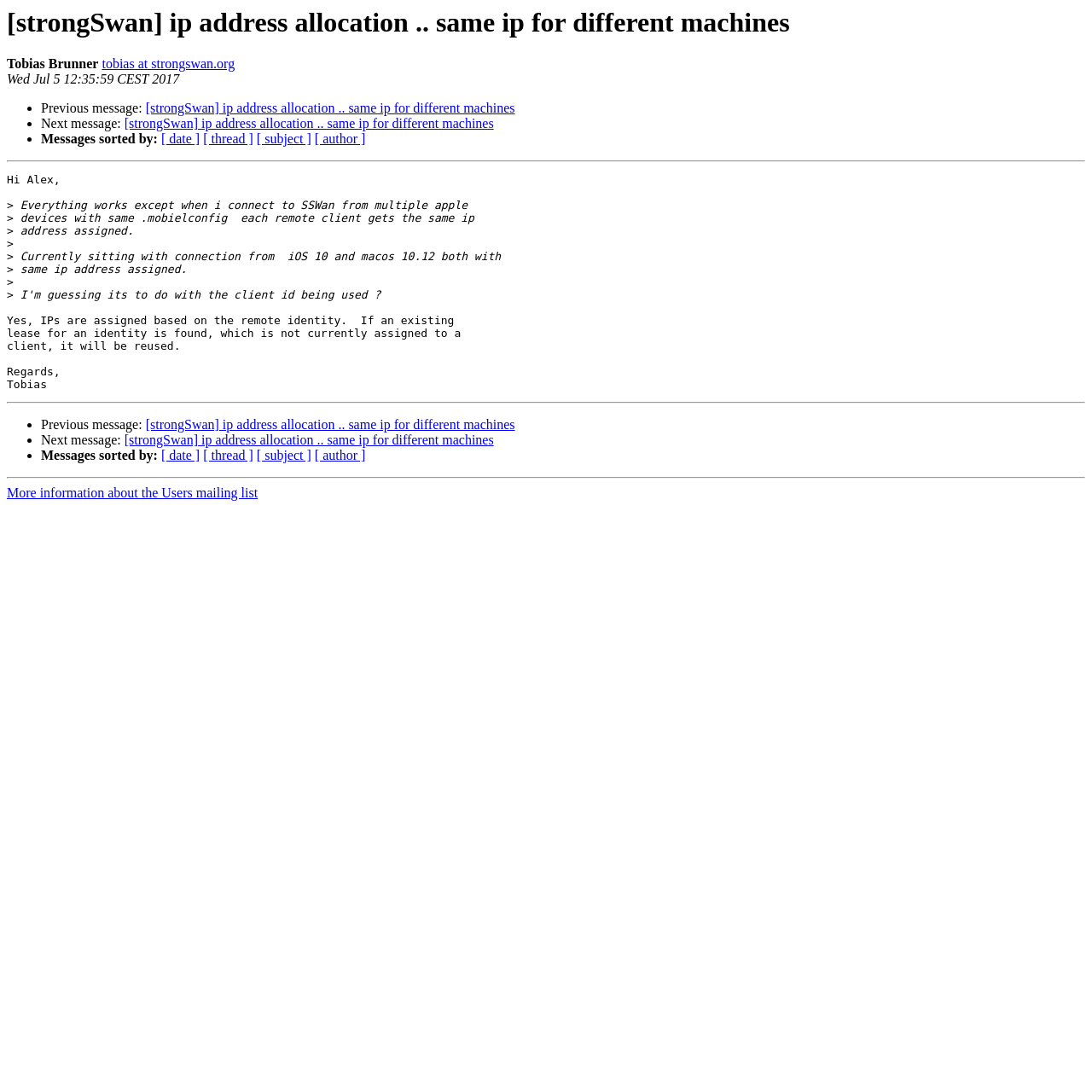Please provide a comprehensive answer to the question below using the information from the image: What is the date of the message?

The date of the message can be found in the text 'Wed Jul 5 12:35:59 CEST 2017' which is located above the message content.